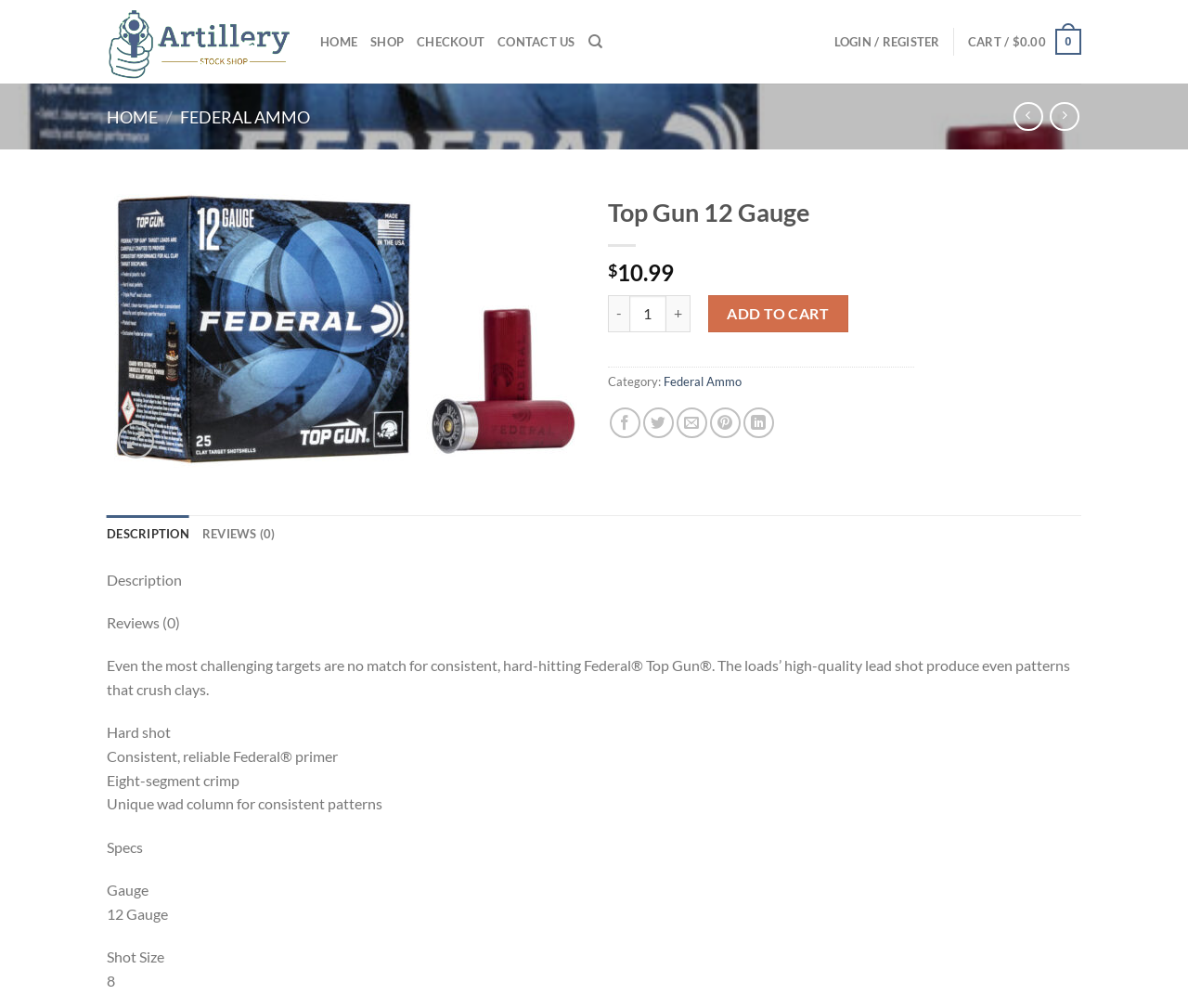How many reviews does Top Gun 12 Gauge have?
Please give a detailed answer to the question using the information shown in the image.

The number of reviews for Top Gun 12 Gauge can be found on the product page, where it is displayed as 'REVIEWS (0)'.